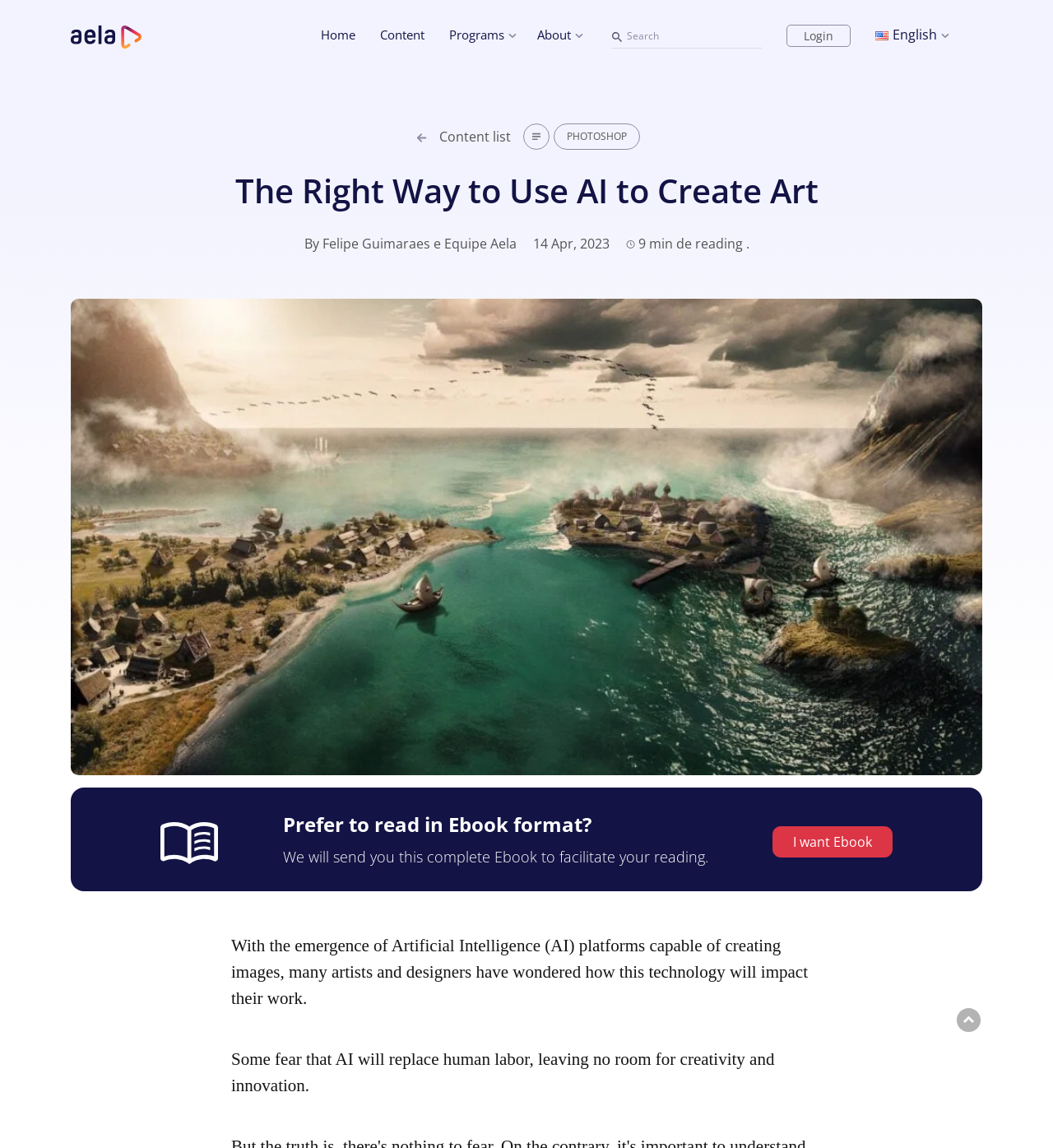Please determine the bounding box coordinates of the element to click in order to execute the following instruction: "Select English language". The coordinates should be four float numbers between 0 and 1, specified as [left, top, right, bottom].

[0.831, 0.022, 0.897, 0.038]